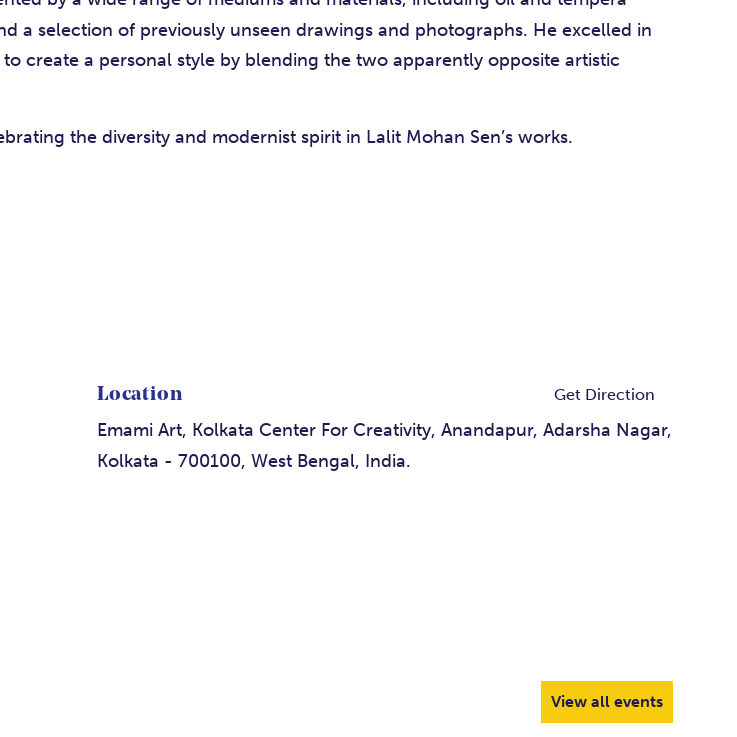Answer the question below in one word or phrase:
What is the location of the exhibition?

Emami Art, Kolkata Center for Creativity